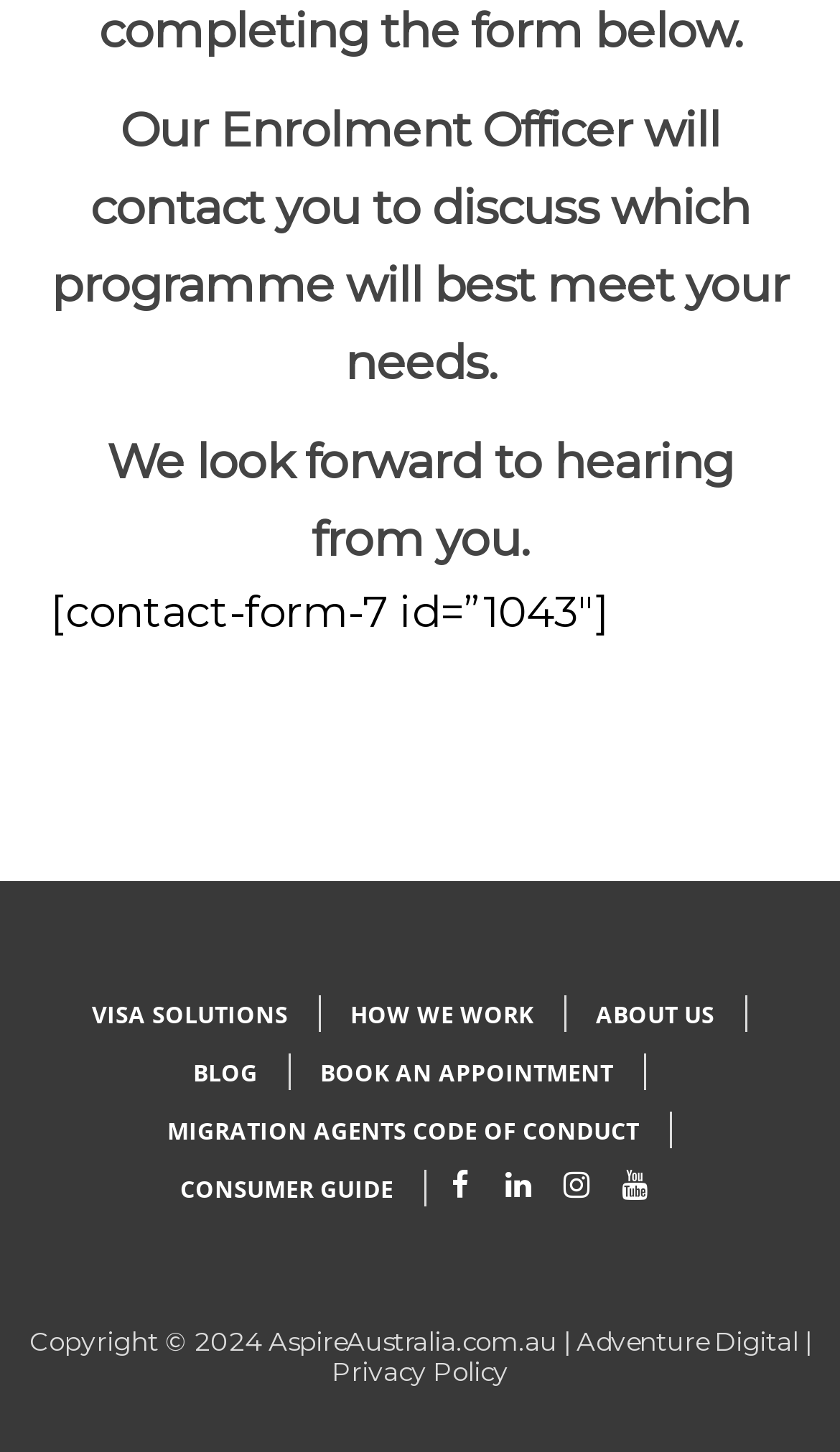Give a one-word or short-phrase answer to the following question: 
What is the last link in the footer section?

Privacy Policy